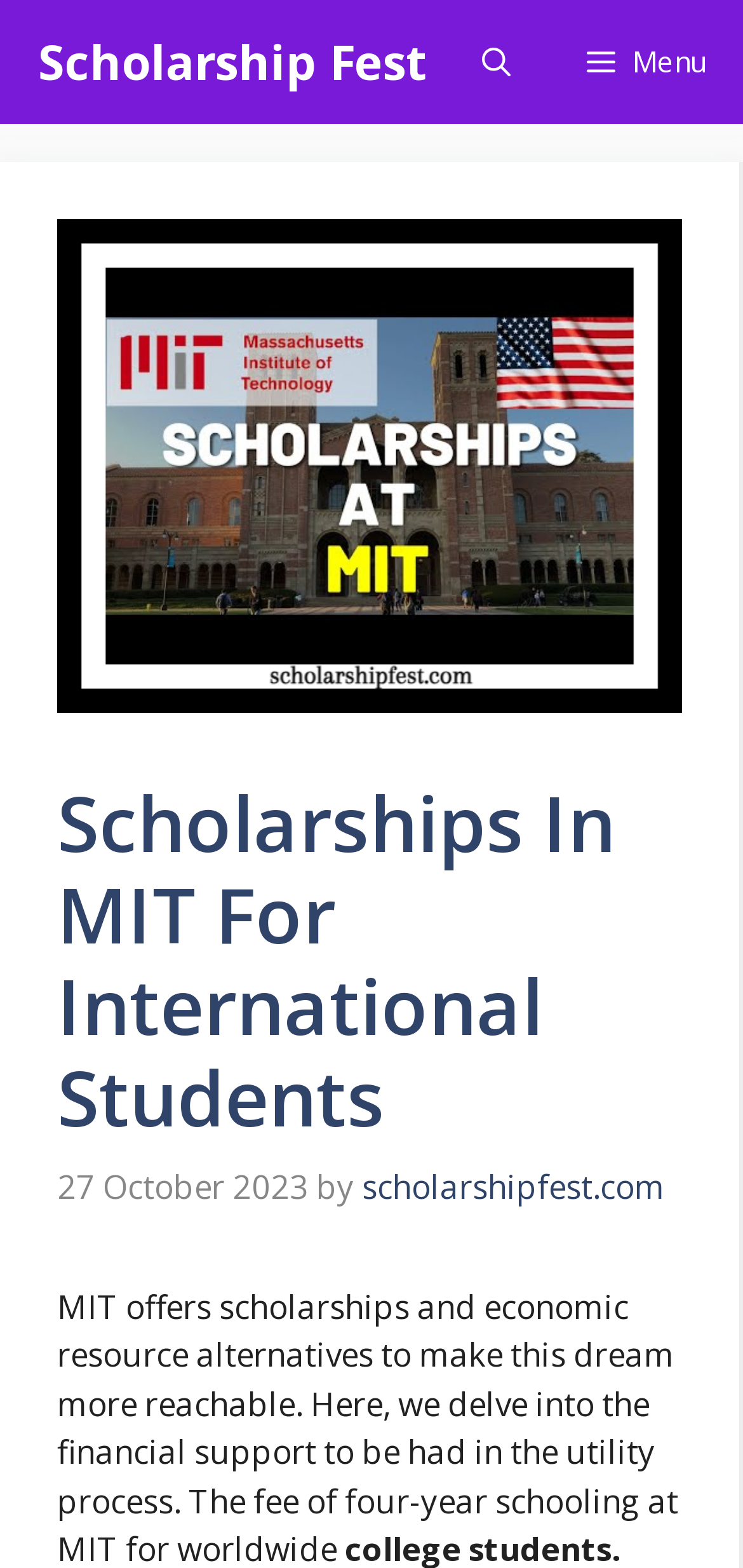How many buttons are in the top navigation bar?
Using the information from the image, provide a comprehensive answer to the question.

I found the number of buttons in the top navigation bar by looking at the navigation element, which contains two button elements, one labeled 'Menu' and one labeled 'Open search'.